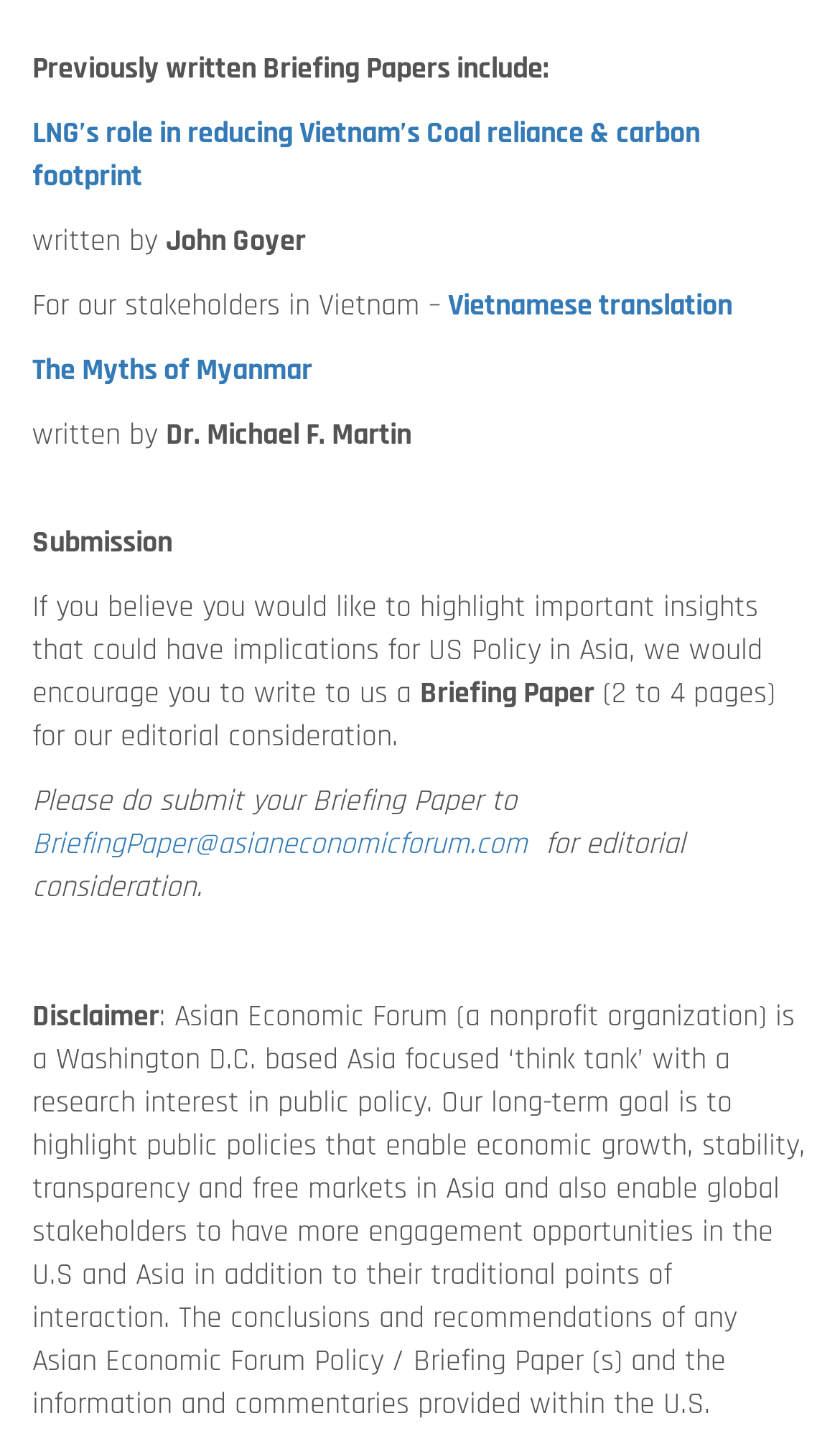What is the topic of the first briefing paper?
Look at the screenshot and respond with a single word or phrase.

LNG's role in reducing Vietnam's Coal reliance & carbon footprint